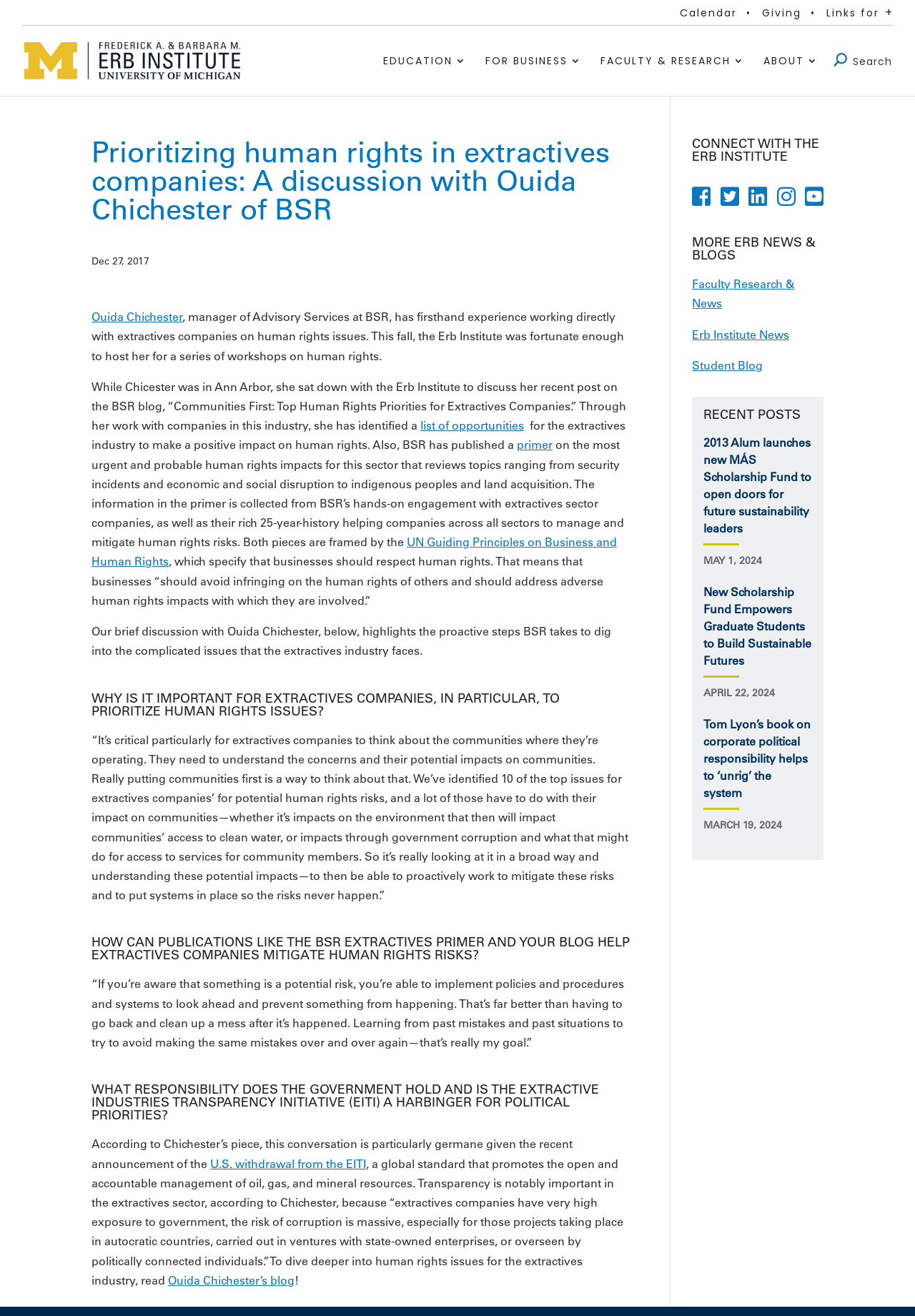Extract the bounding box coordinates for the HTML element that matches this description: "Links for". The coordinates should be four float numbers between 0 and 1, i.e., [left, top, right, bottom].

[0.903, 0.006, 0.977, 0.019]